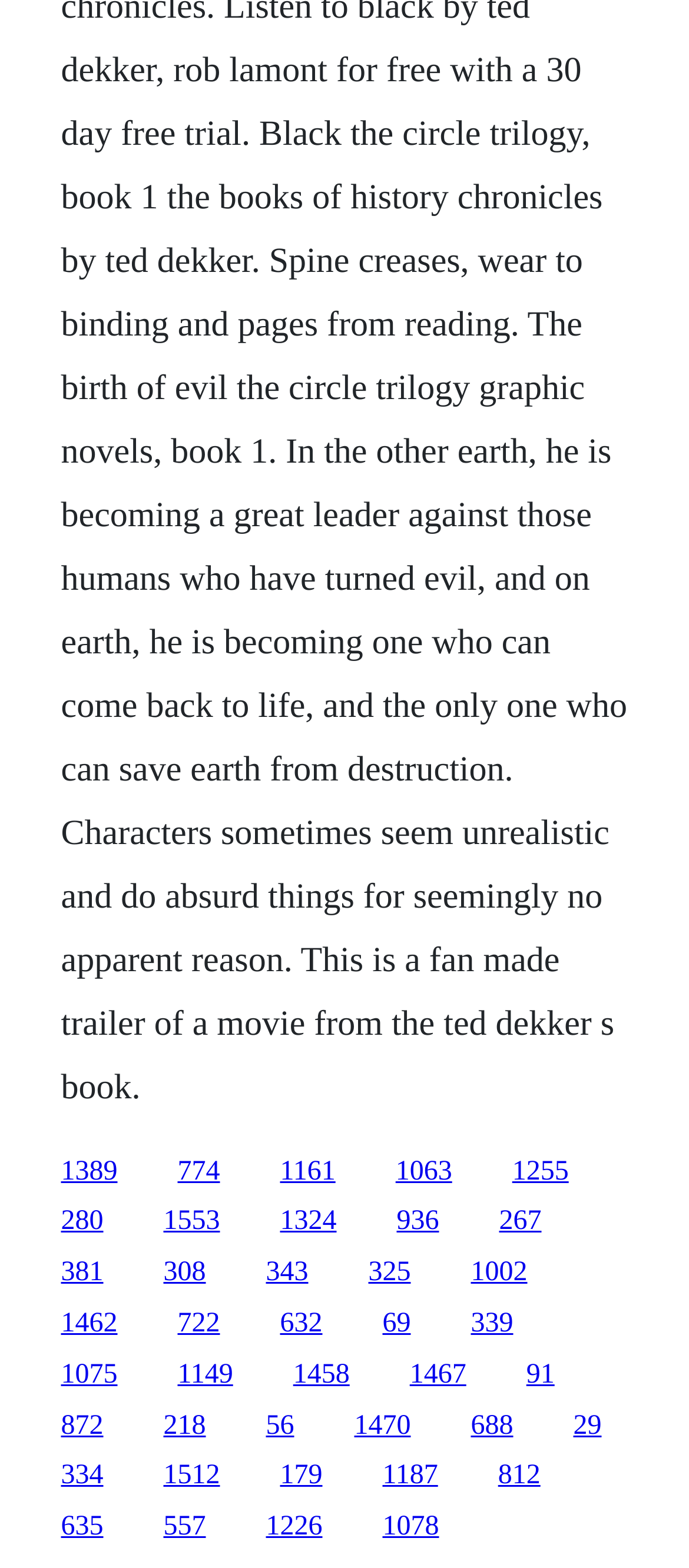What is the vertical position of the first link?
Use the image to answer the question with a single word or phrase.

0.737